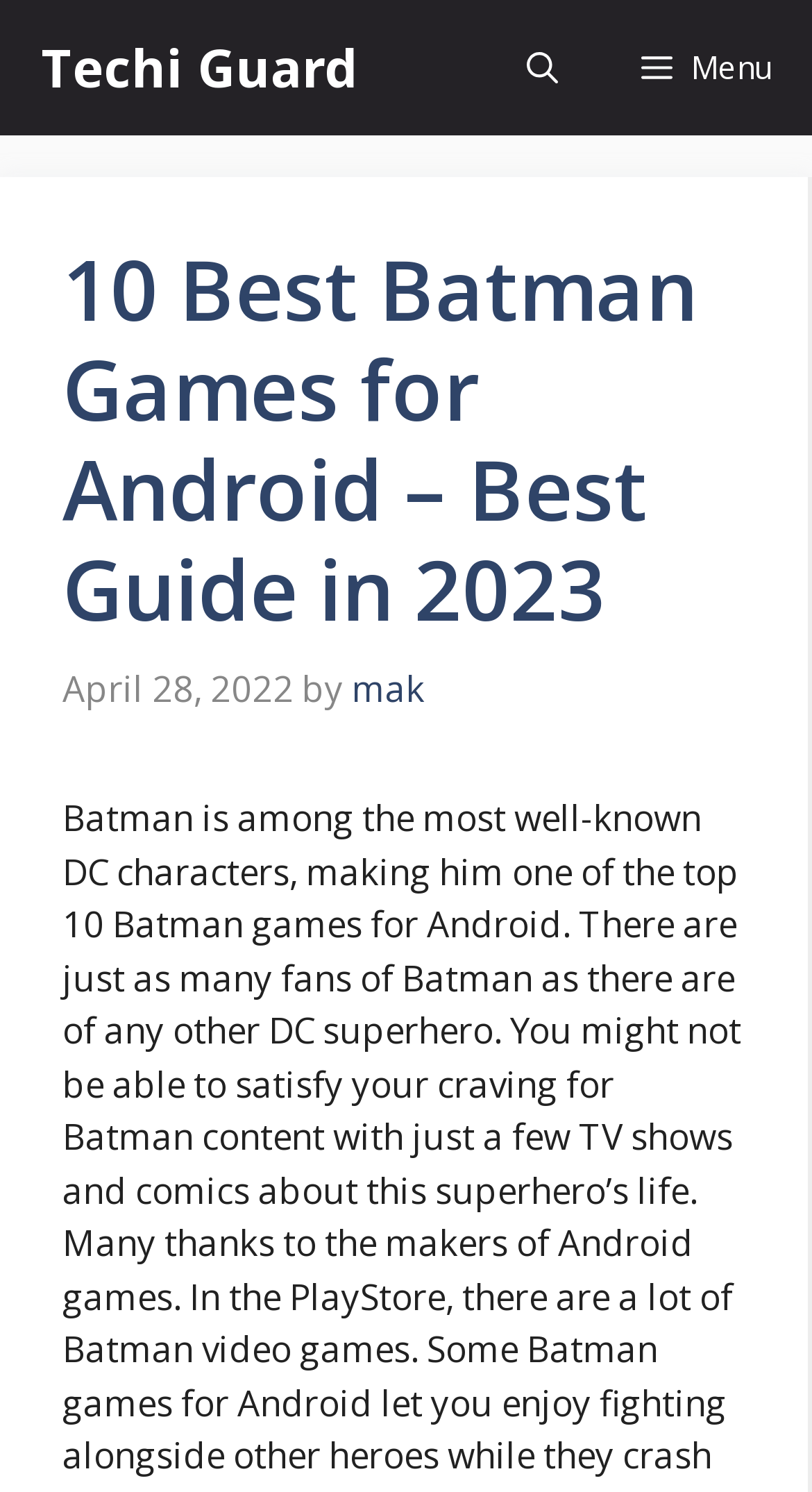Based on the element description Techi Guard, identify the bounding box of the UI element in the given webpage screenshot. The coordinates should be in the format (top-left x, top-left y, bottom-right x, bottom-right y) and must be between 0 and 1.

[0.051, 0.0, 0.441, 0.091]